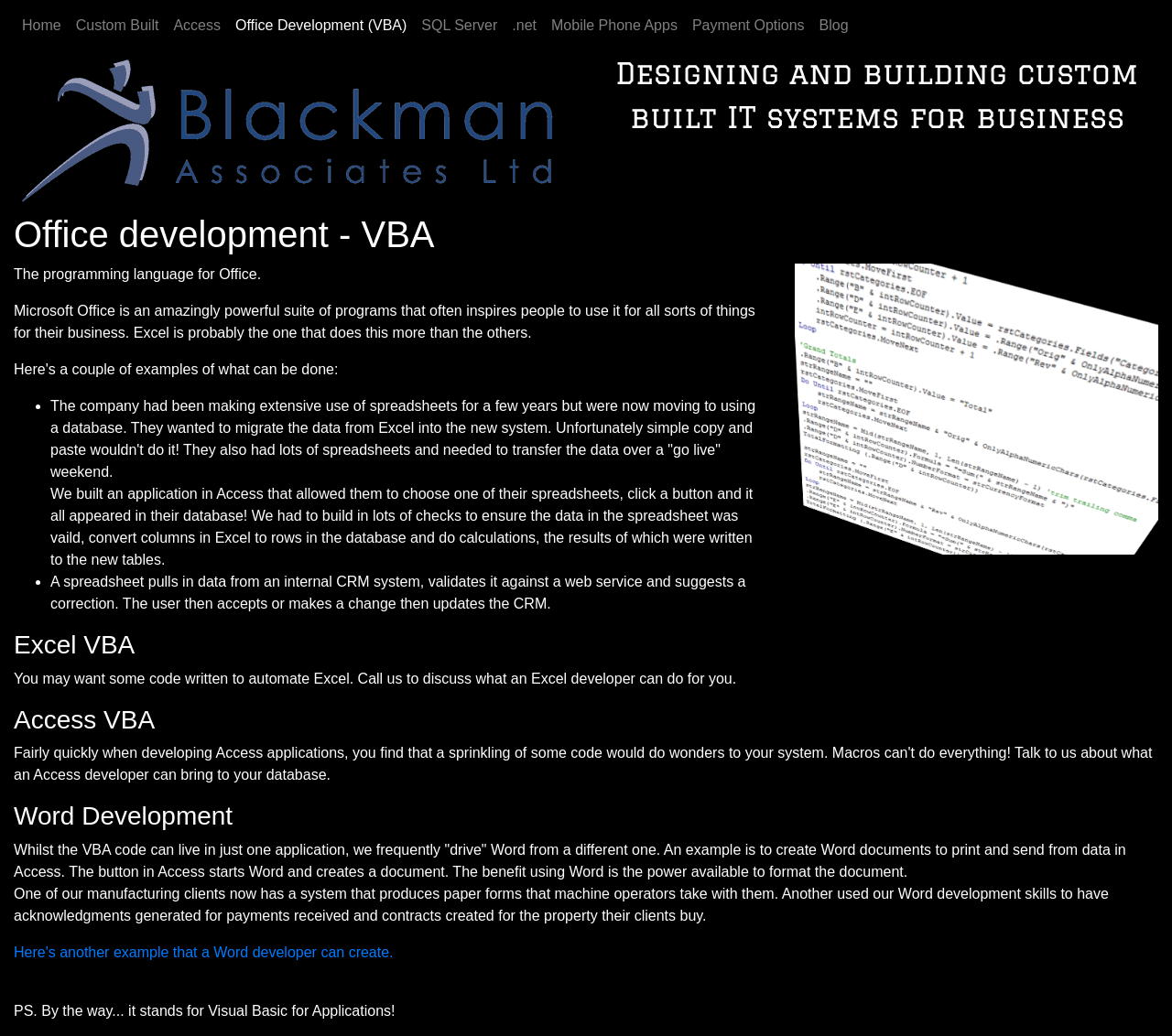Identify and extract the main heading from the webpage.

Office development - VBA